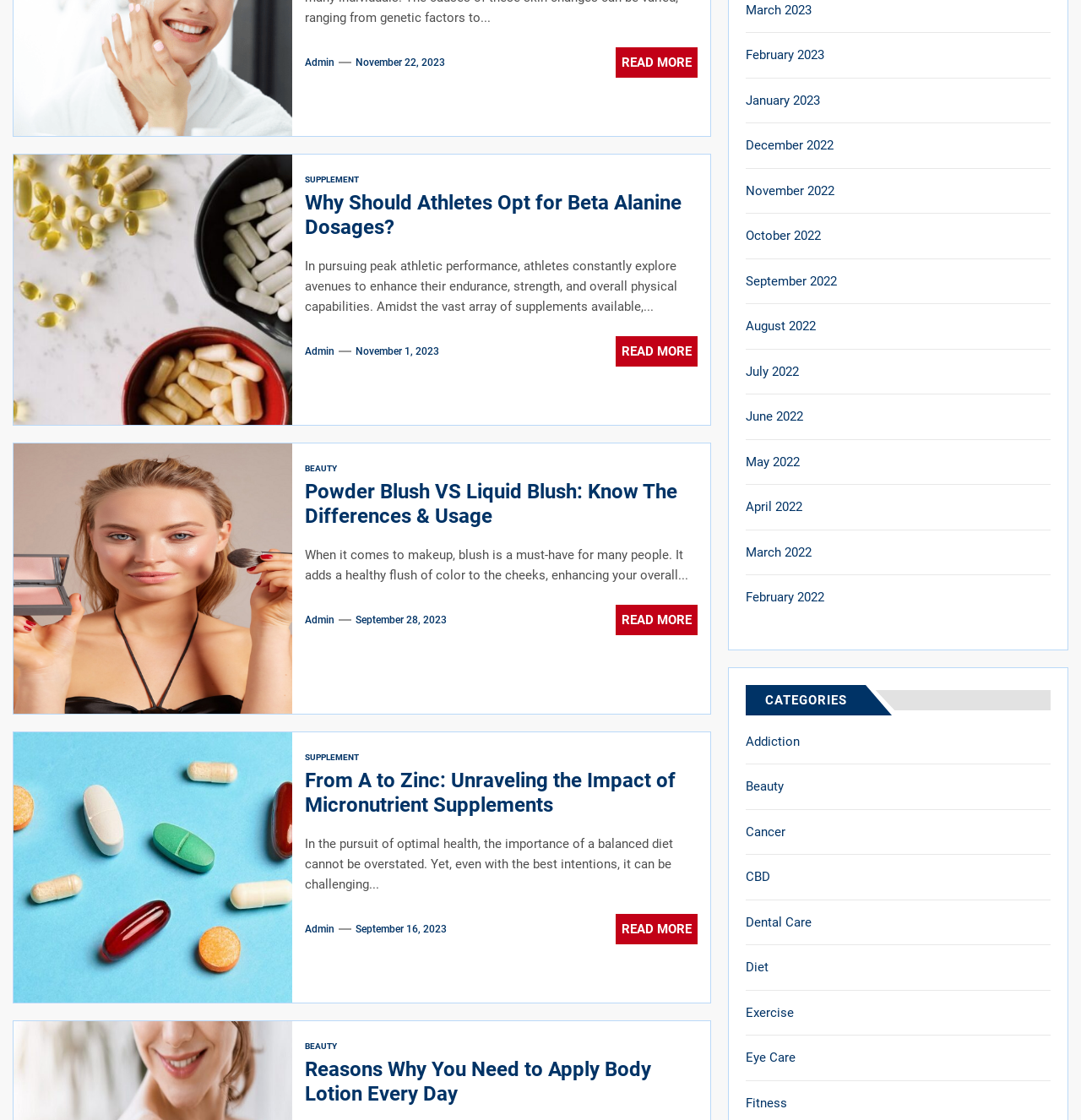Using the information in the image, could you please answer the following question in detail:
How many categories are listed on the webpage?

I counted the number of links under the 'CATEGORIES' heading, starting from 'Addiction' and ending at 'Fitness', and found a total of 14 categories.